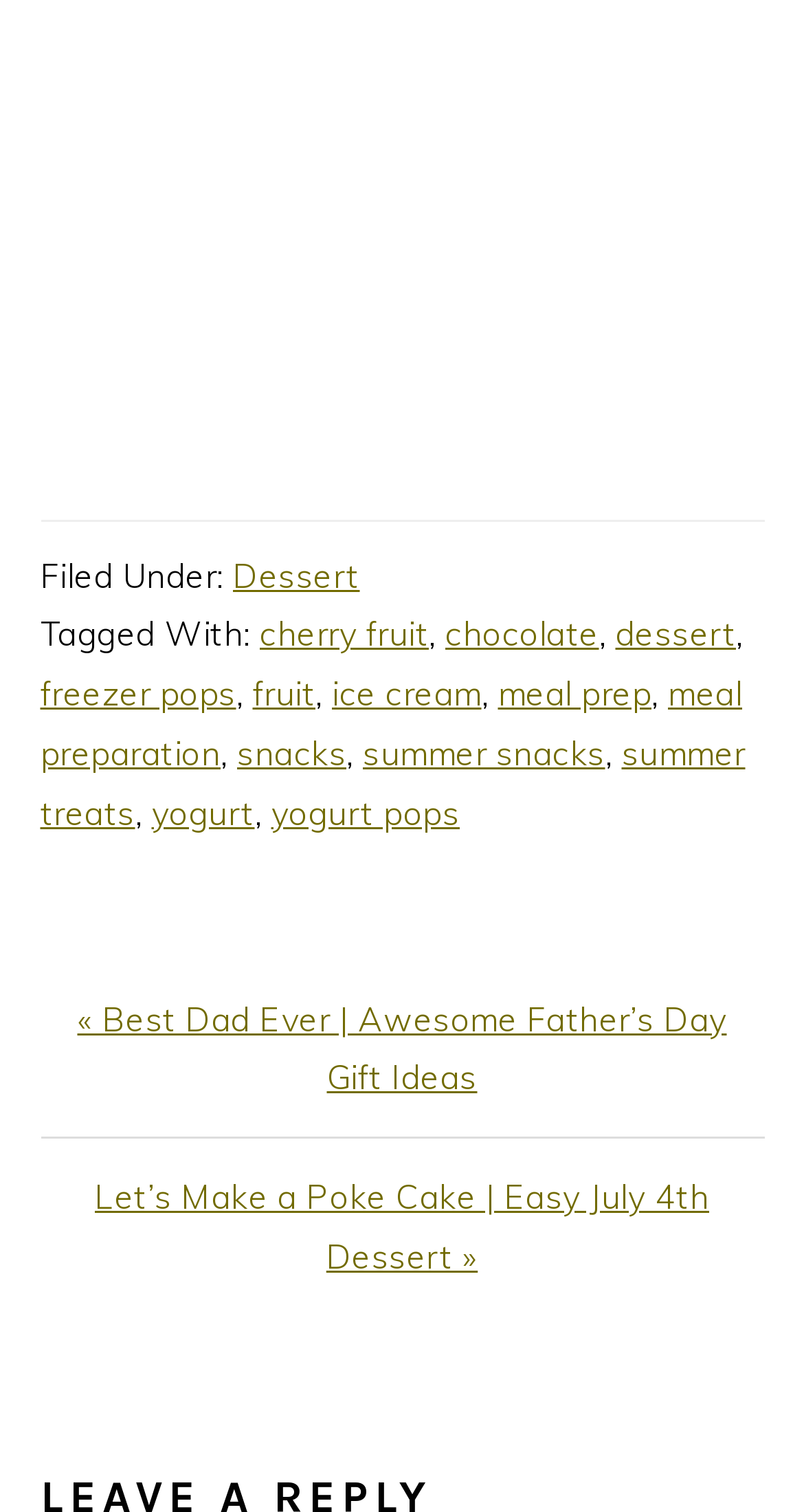What is the previous post about?
Look at the image and respond with a one-word or short-phrase answer.

Father's Day Gift Ideas